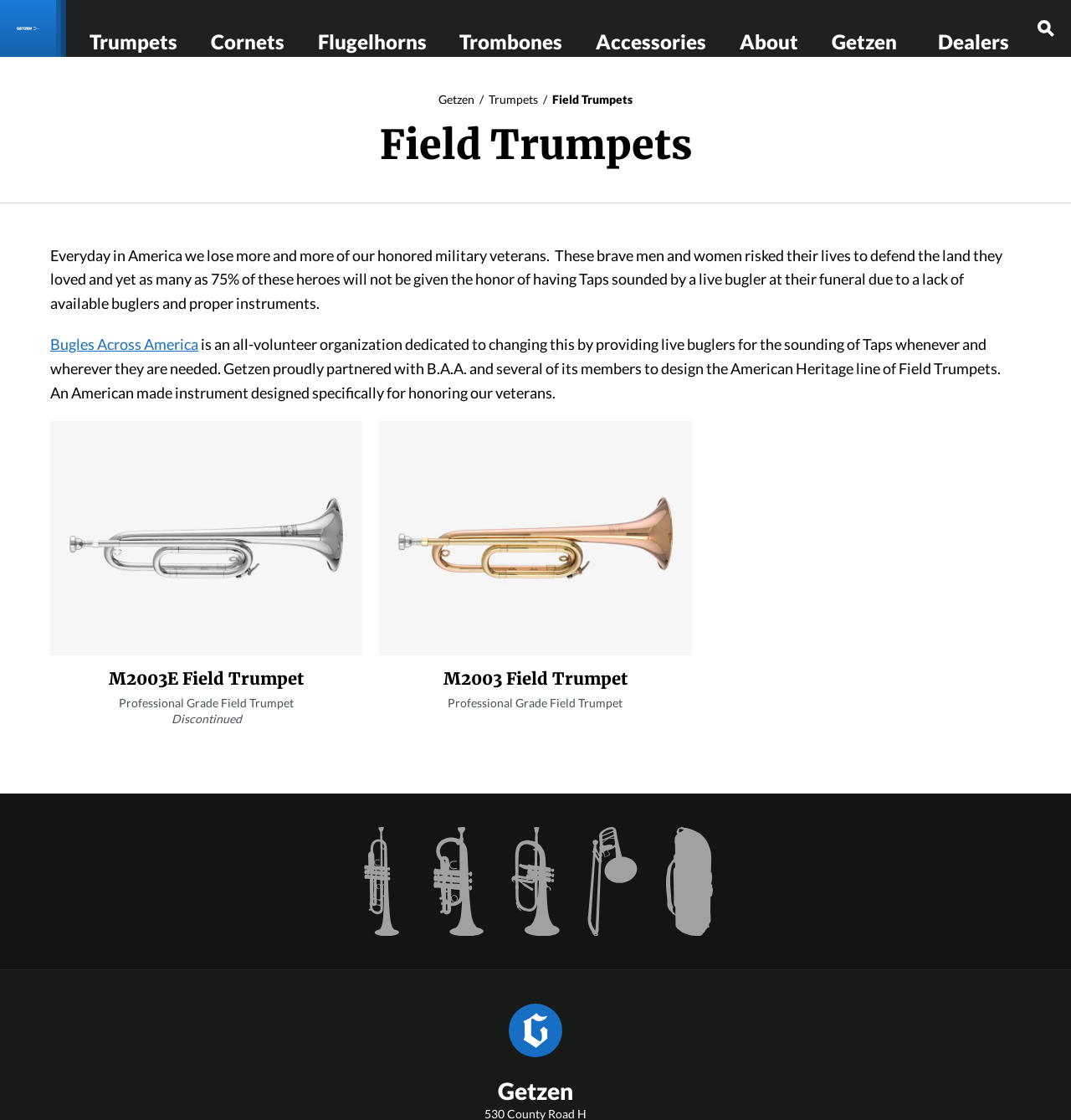What is the name of the organization that Getzen partnered with?
Answer the question in as much detail as possible.

The text on the webpage mentions that Getzen proudly partnered with Bugles Across America (B.A.A.) to design the American Heritage line of Field Trumpets. This information can be found in the paragraph that talks about honoring veterans.